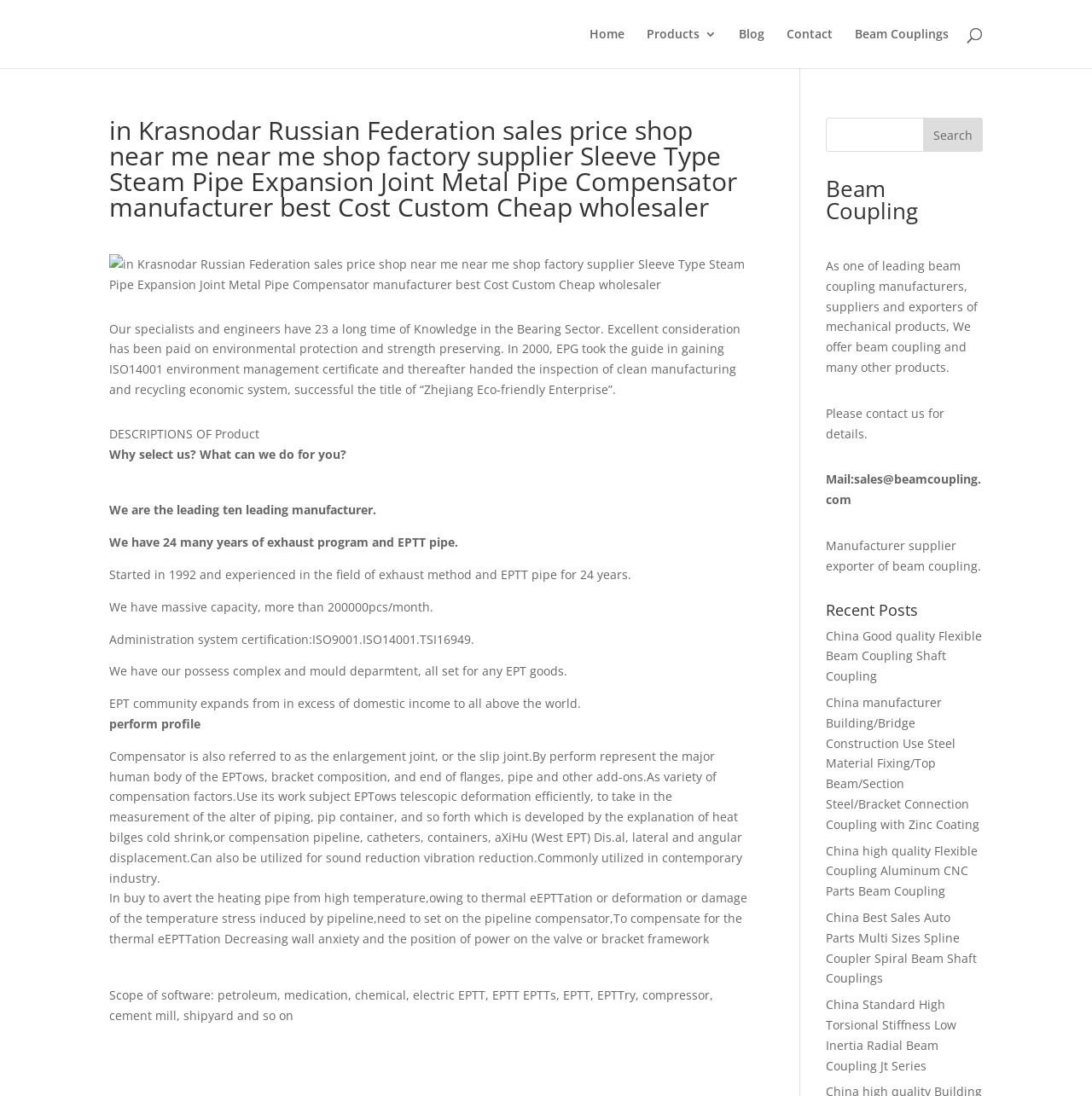What types of industries use beam couplings?
Use the information from the screenshot to give a comprehensive response to the question.

The webpage lists various industries that use beam couplings, including petroleum, medicine, chemical, electric power, and others, as stated in the static text element.